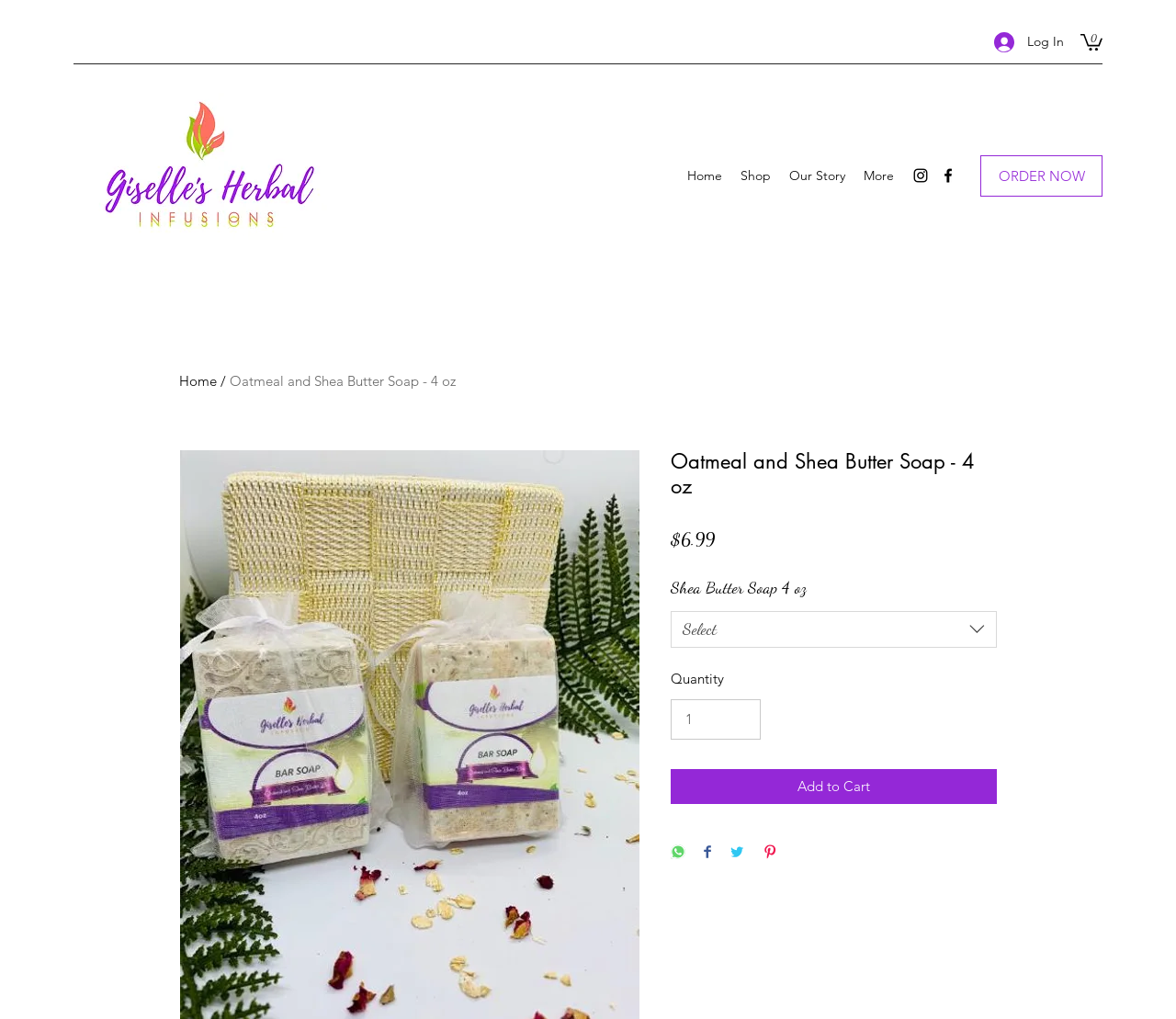Please identify the bounding box coordinates of where to click in order to follow the instruction: "Log in".

[0.834, 0.025, 0.916, 0.058]